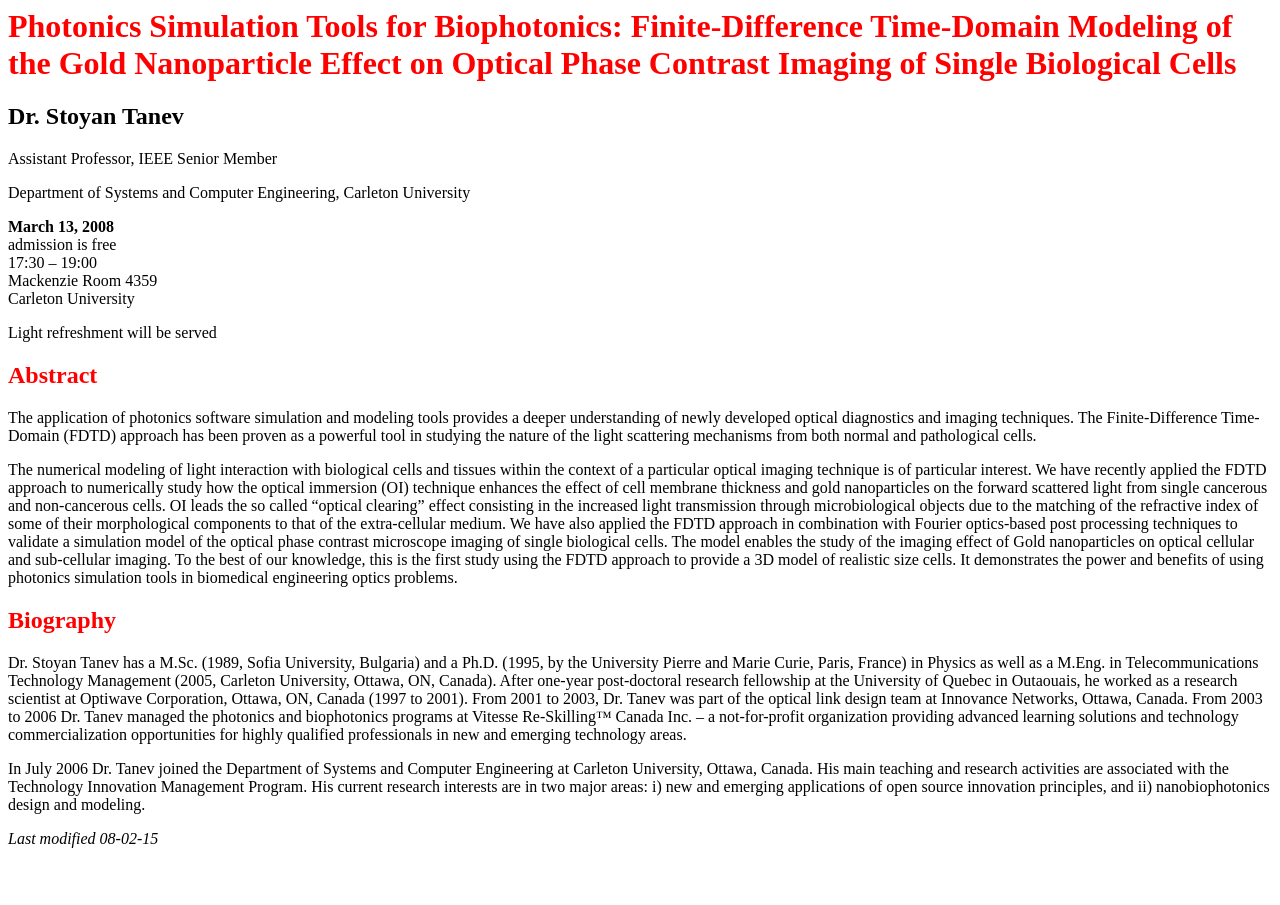Locate the primary heading on the webpage and return its text.

Photonics Simulation Tools for Biophotonics: Finite-Difference Time-Domain Modeling of the Gold Nanoparticle Effect on Optical Phase Contrast Imaging of Single Biological Cells